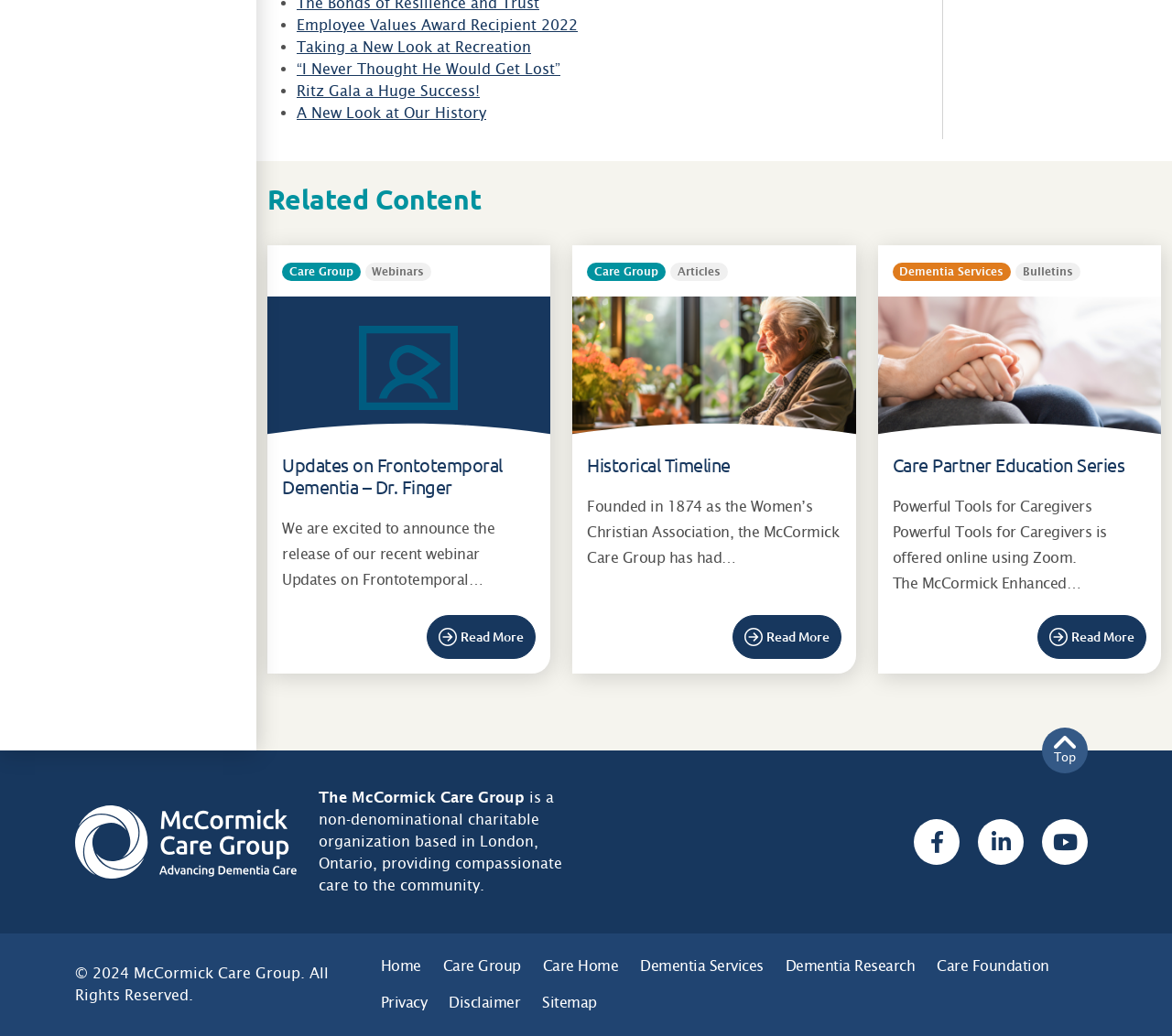Identify the bounding box coordinates of the HTML element based on this description: "Disclaimer".

[0.374, 0.951, 0.453, 0.986]